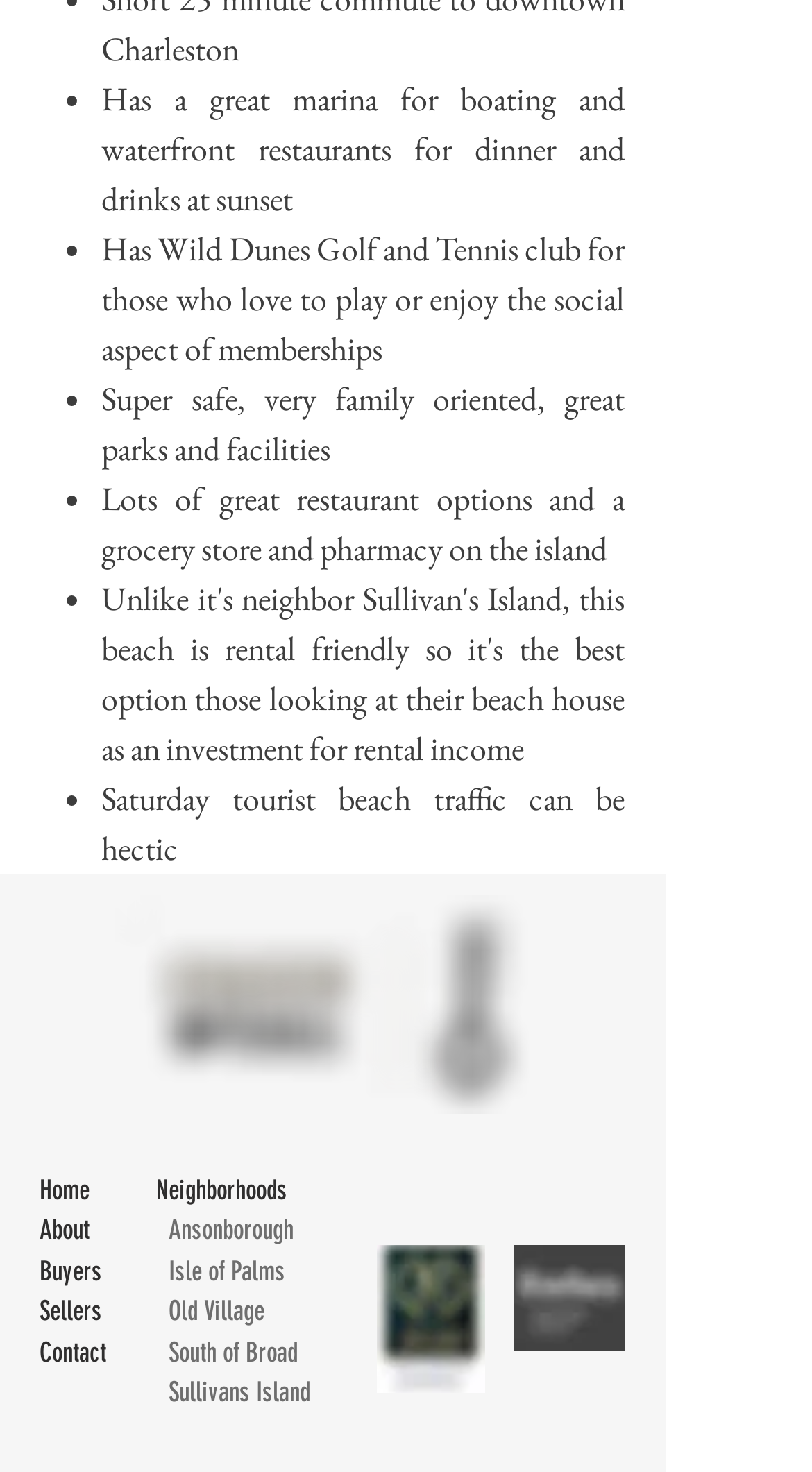What is the name of the golf and tennis club mentioned?
Based on the visual, give a brief answer using one word or a short phrase.

Wild Dunes